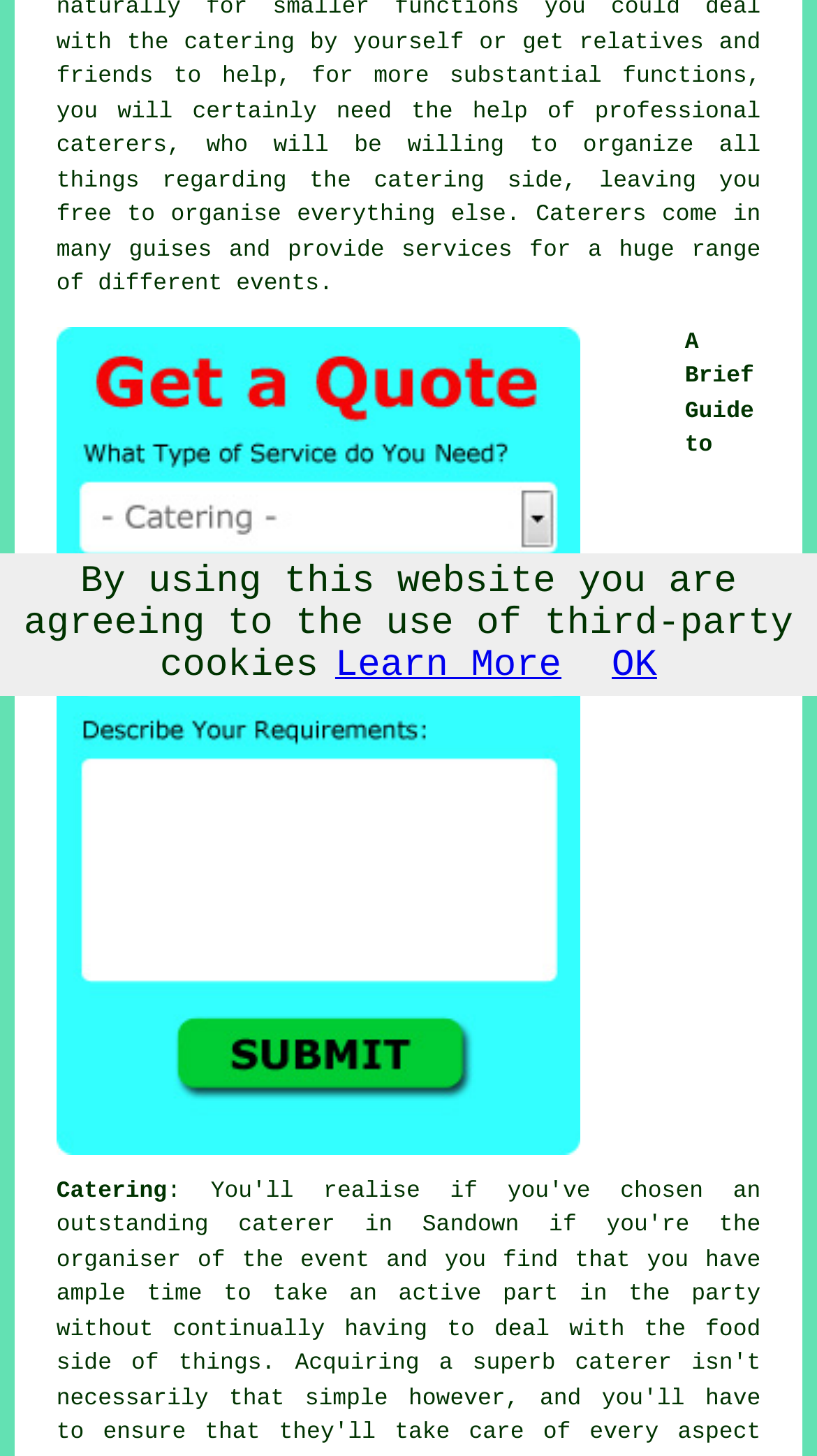Bounding box coordinates are specified in the format (top-left x, top-left y, bottom-right x, bottom-right y). All values are floating point numbers bounded between 0 and 1. Please provide the bounding box coordinate of the region this sentence describes: catering

[0.458, 0.116, 0.593, 0.133]